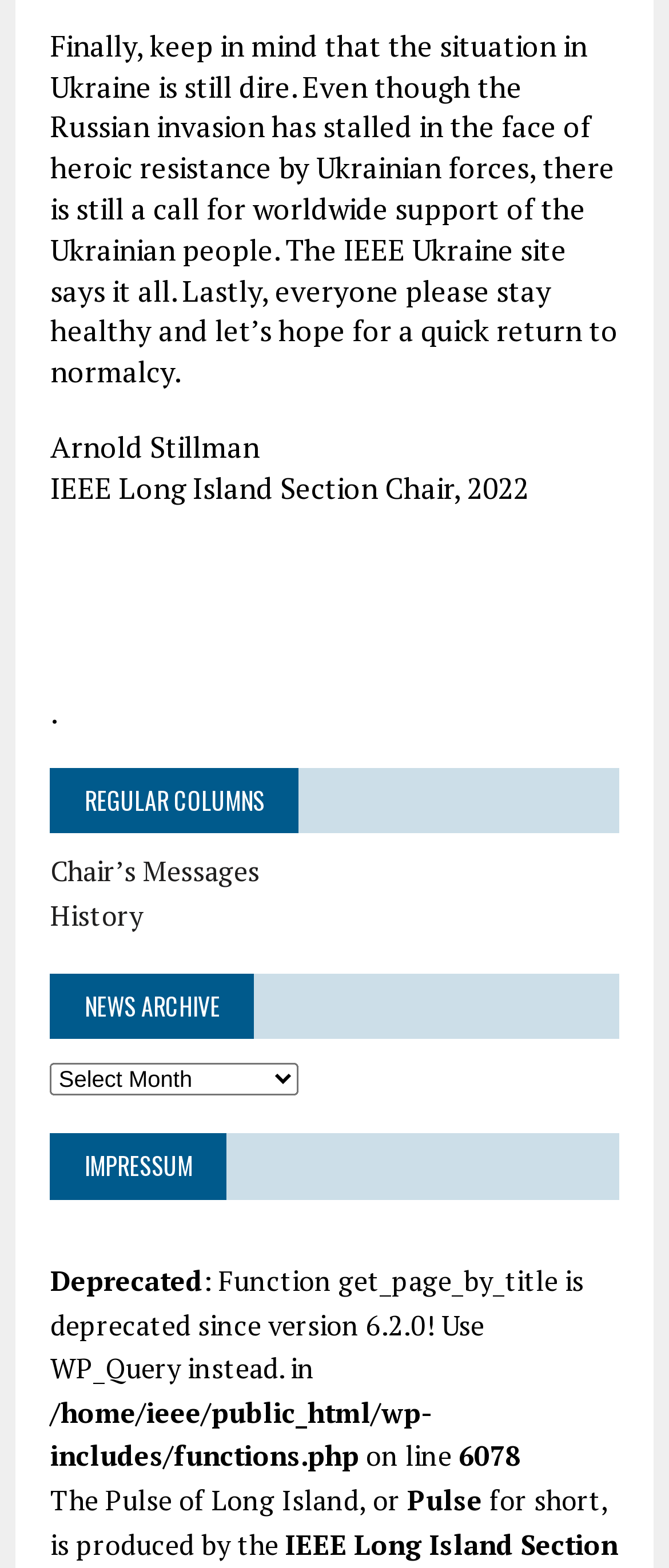Based on the image, give a detailed response to the question: Who is the author of the message?

The author of the message is identified as Arnold Stillman, who is the IEEE Long Island Section Chair, 2022, as indicated by the text above his message.